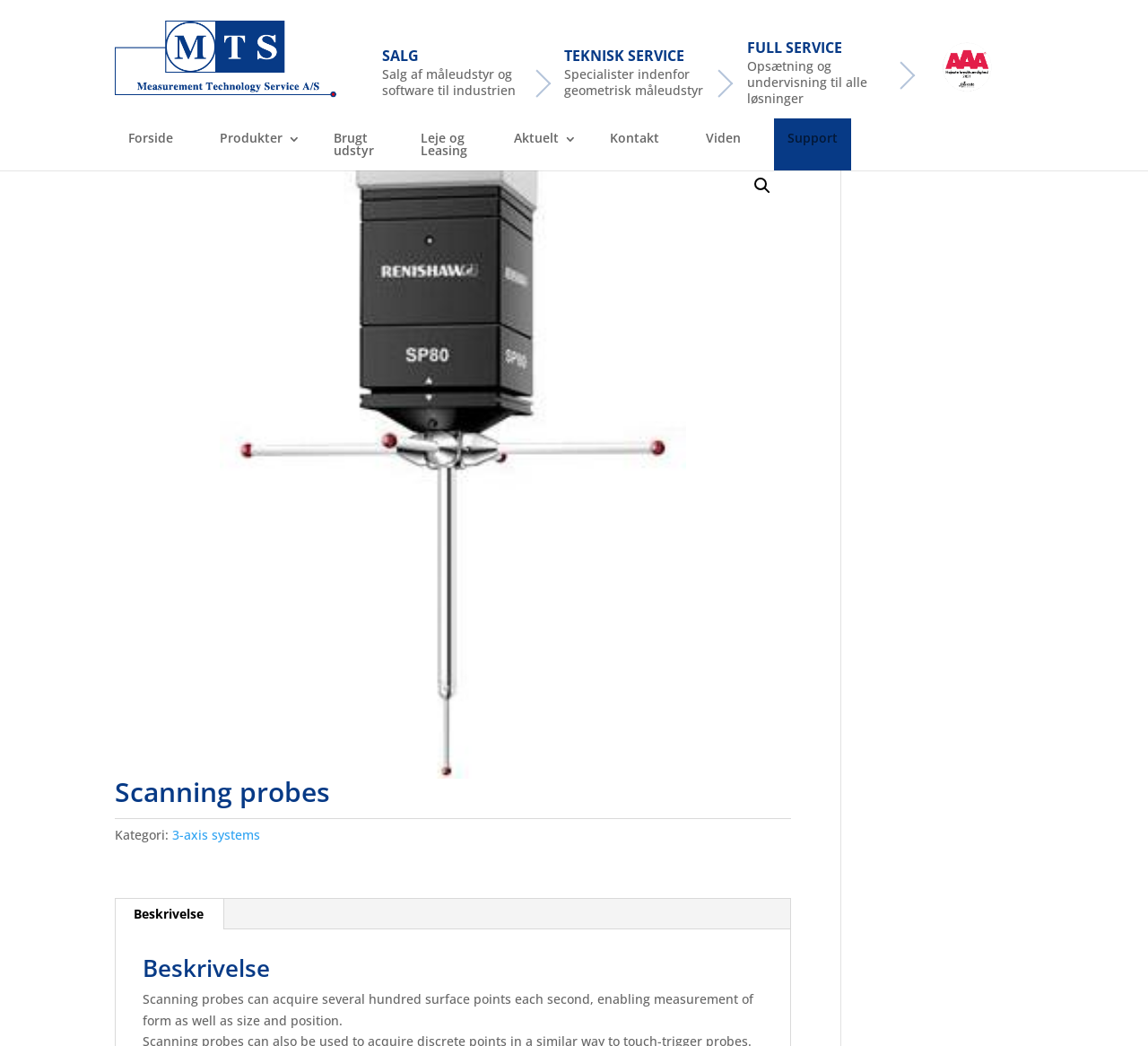Please give the bounding box coordinates of the area that should be clicked to fulfill the following instruction: "View Beskrivelse tab". The coordinates should be in the format of four float numbers from 0 to 1, i.e., [left, top, right, bottom].

[0.099, 0.859, 0.195, 0.888]